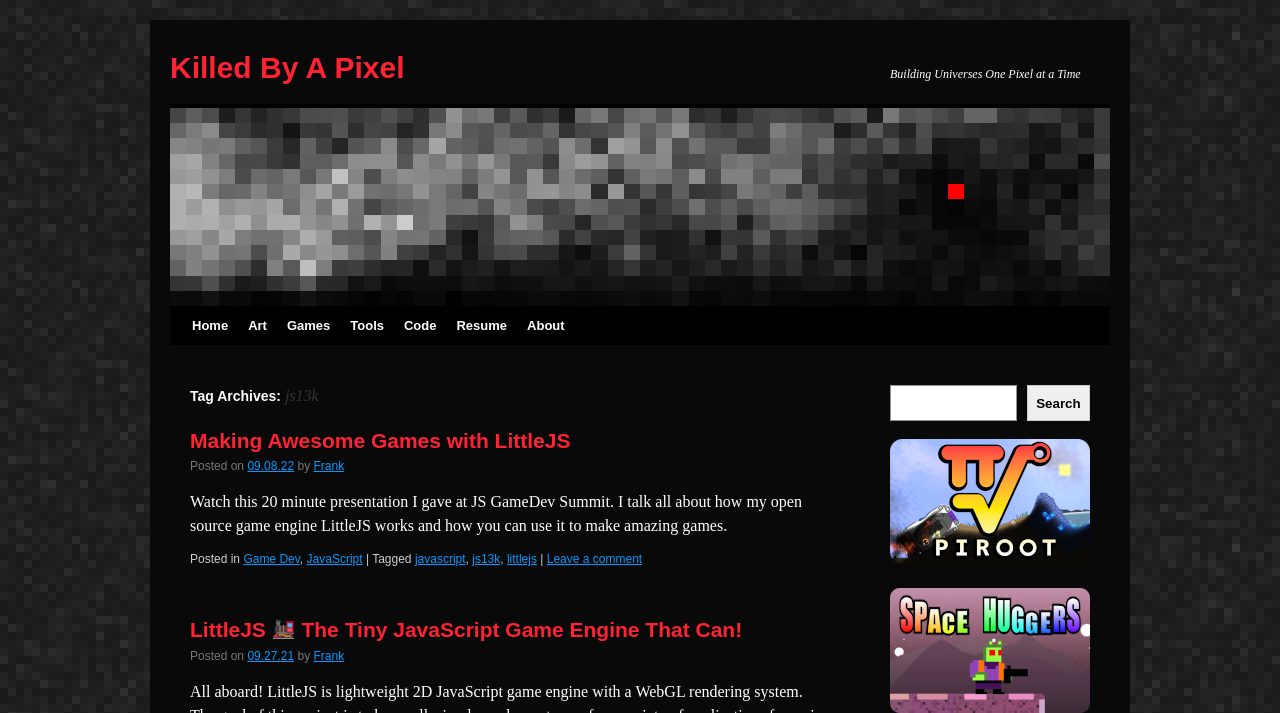Please provide a one-word or phrase answer to the question: 
What is the purpose of the search box on this webpage?

To search the website